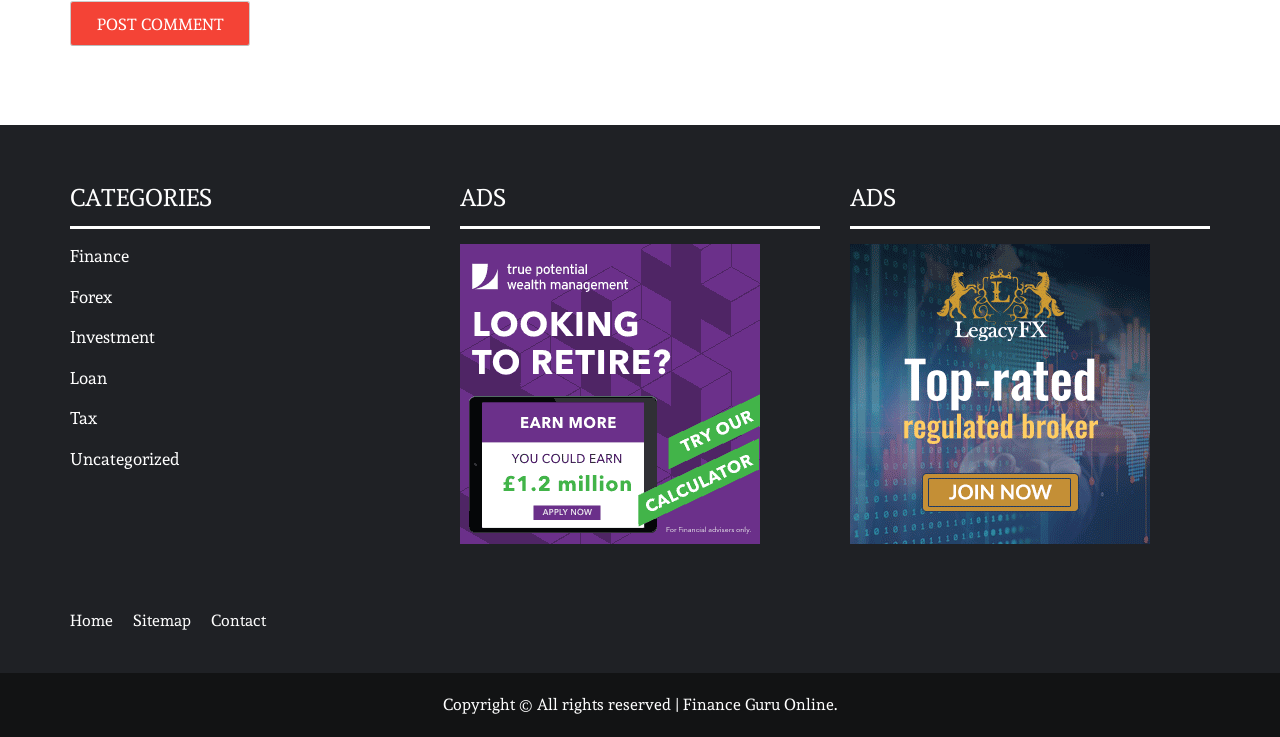Please specify the bounding box coordinates of the region to click in order to perform the following instruction: "Contact us".

[0.165, 0.83, 0.22, 0.855]